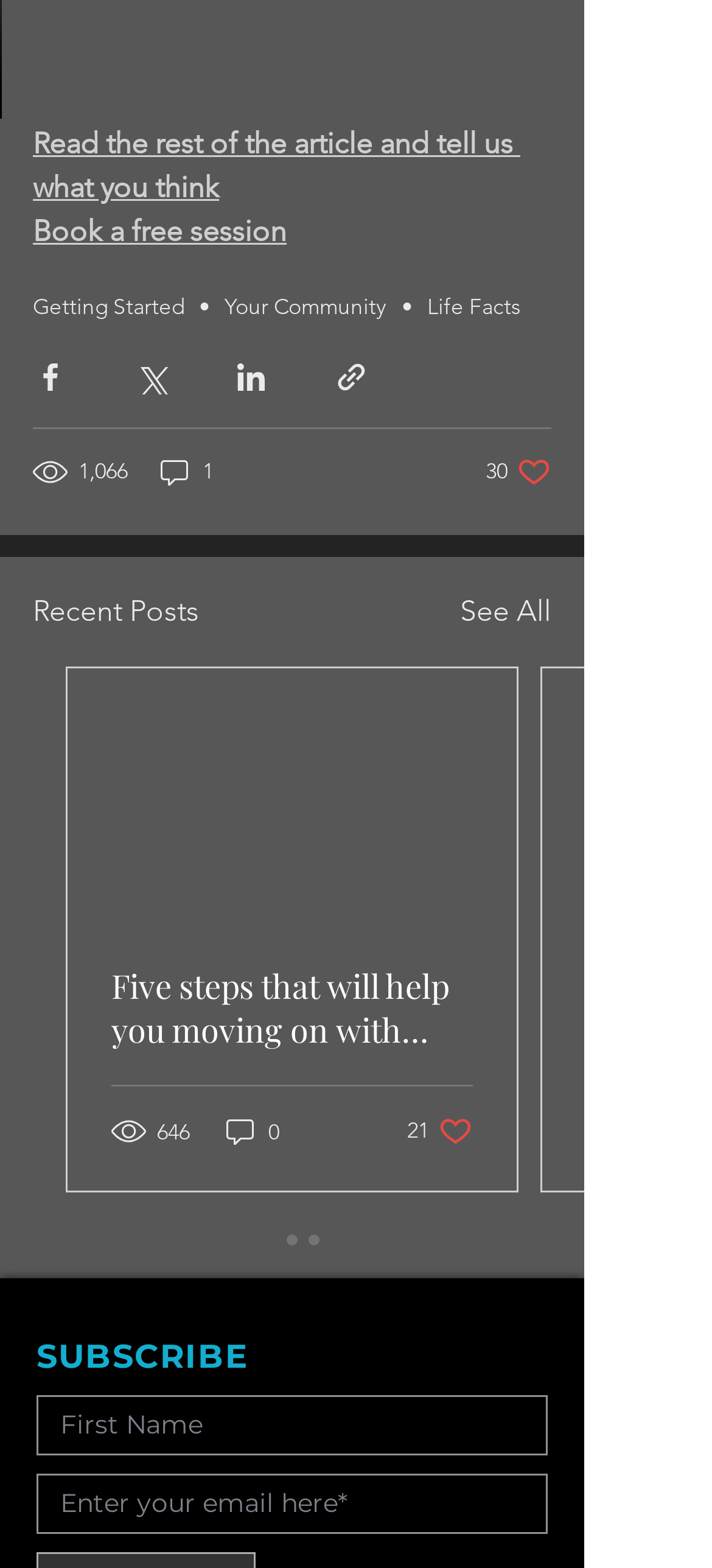Given the webpage screenshot, identify the bounding box of the UI element that matches this description: "aria-label="First Name" name="first-name" placeholder="First Name"".

[0.051, 0.89, 0.769, 0.928]